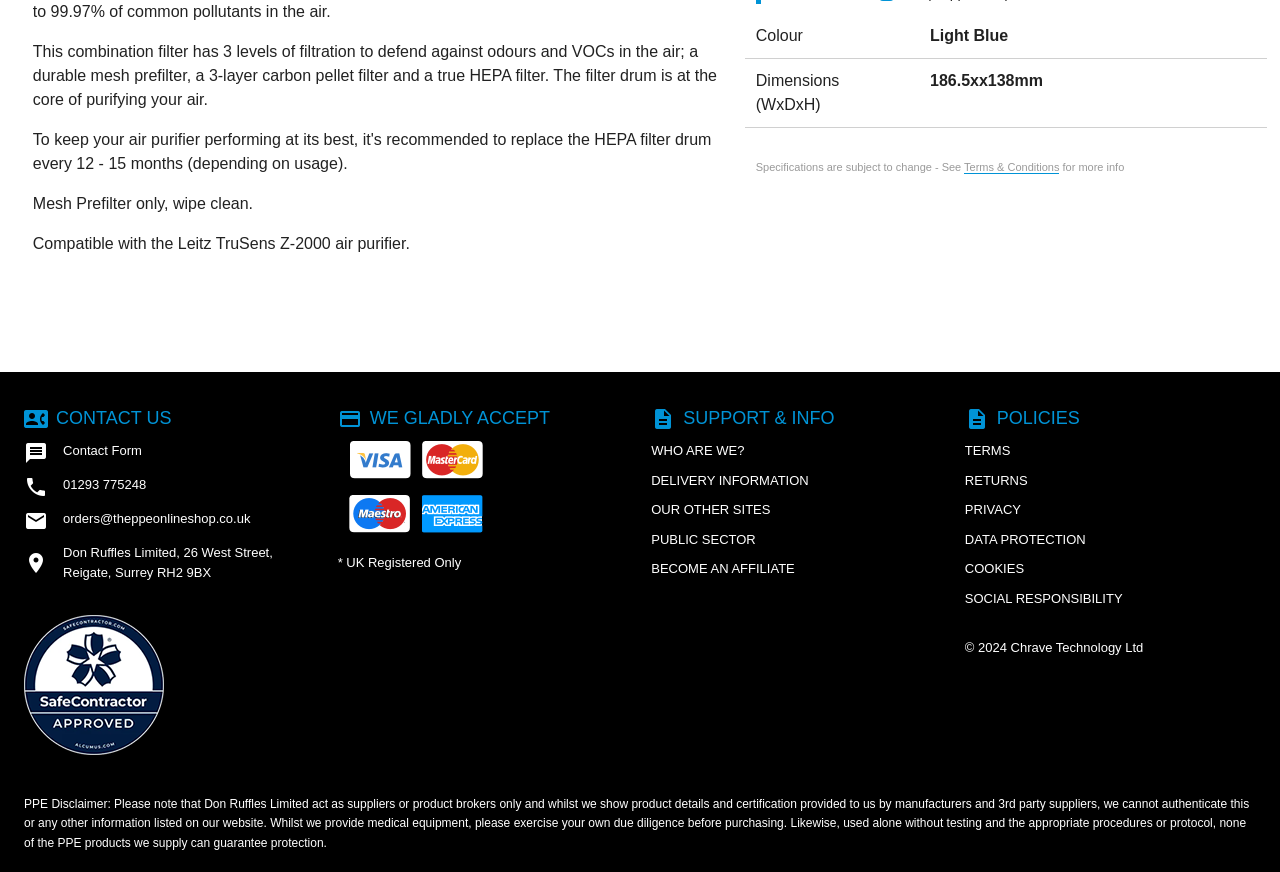Please answer the following question using a single word or phrase: 
What payment methods are accepted?

Visa, Mastercard, Maestro, American Express